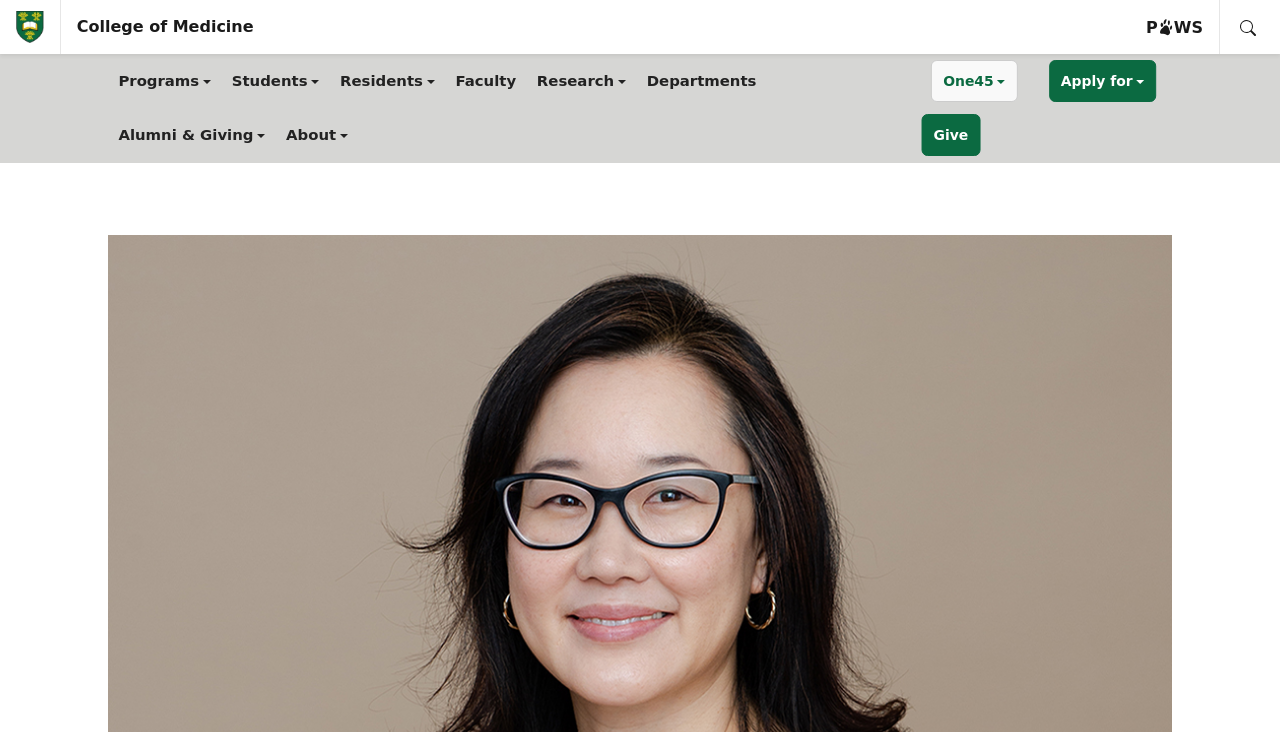Offer a detailed explanation of the webpage layout and contents.

The webpage is about Dr. Soo Kim, a professor who has earned the Master Teacher Award from the University of Saskatchewan. At the top left corner, there is a link to the University of Saskatchewan, accompanied by a small image of the university's logo. Next to it, there is a link to the College of Medicine. 

Below these links, there are two "Skip to" links, one for main content and one for navigation. A dialog box labeled "Menu" is located on the top right side, which contains a search bar and a vertical menu with several menu items, including "Programs", "Students", "Residents", "Faculty", "Research", "Departments", "Alumni & Giving", and "About". Each menu item has a corresponding link.

On the right side of the menu, there are two buttons, "One45" and "Apply for", and a link to "Give". The page also has a link to "paws" with the letters "P", "A", "W", and "S" displayed separately.